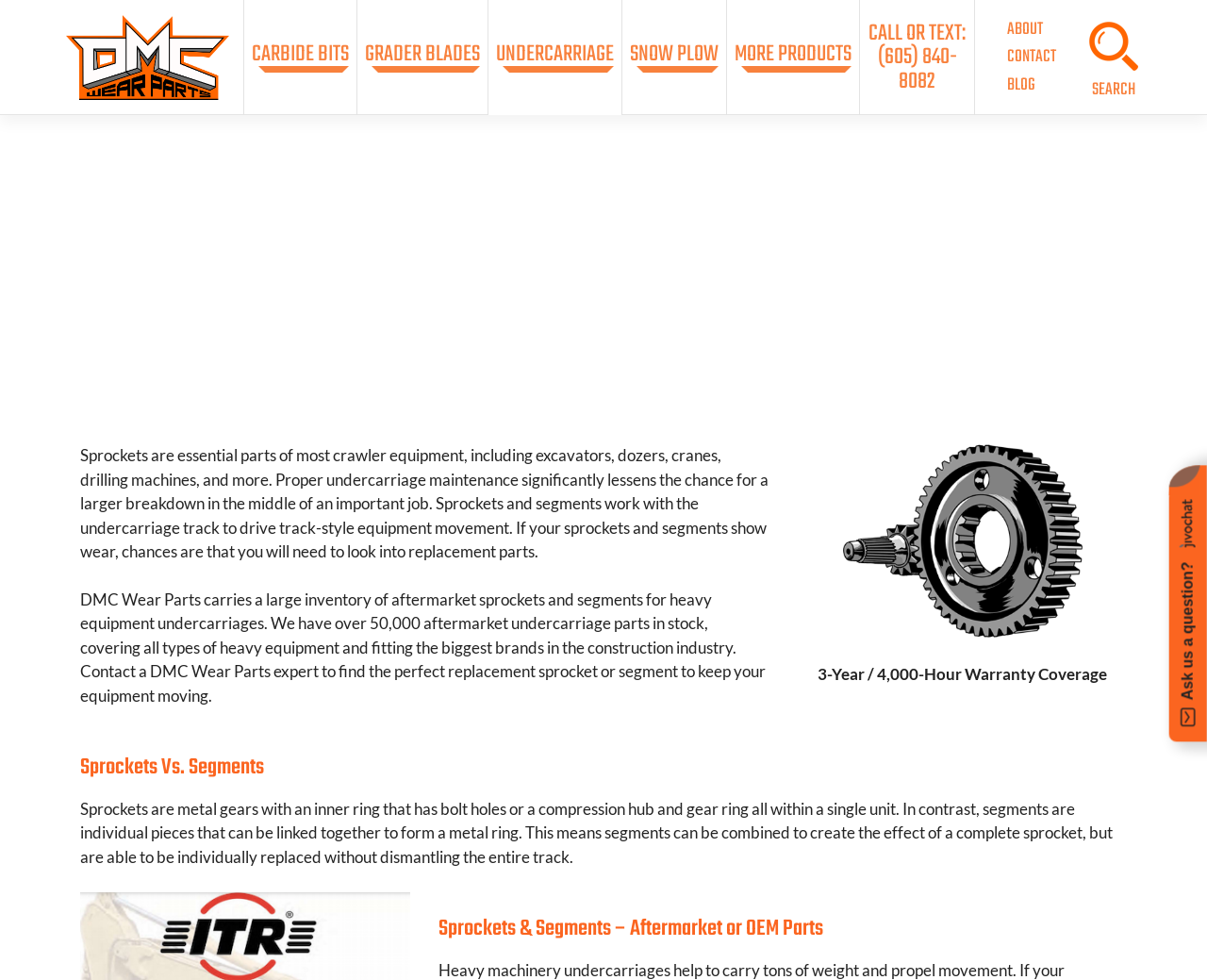Respond with a single word or phrase:
How many aftermarket undercarriage parts are in stock?

Over 50,000